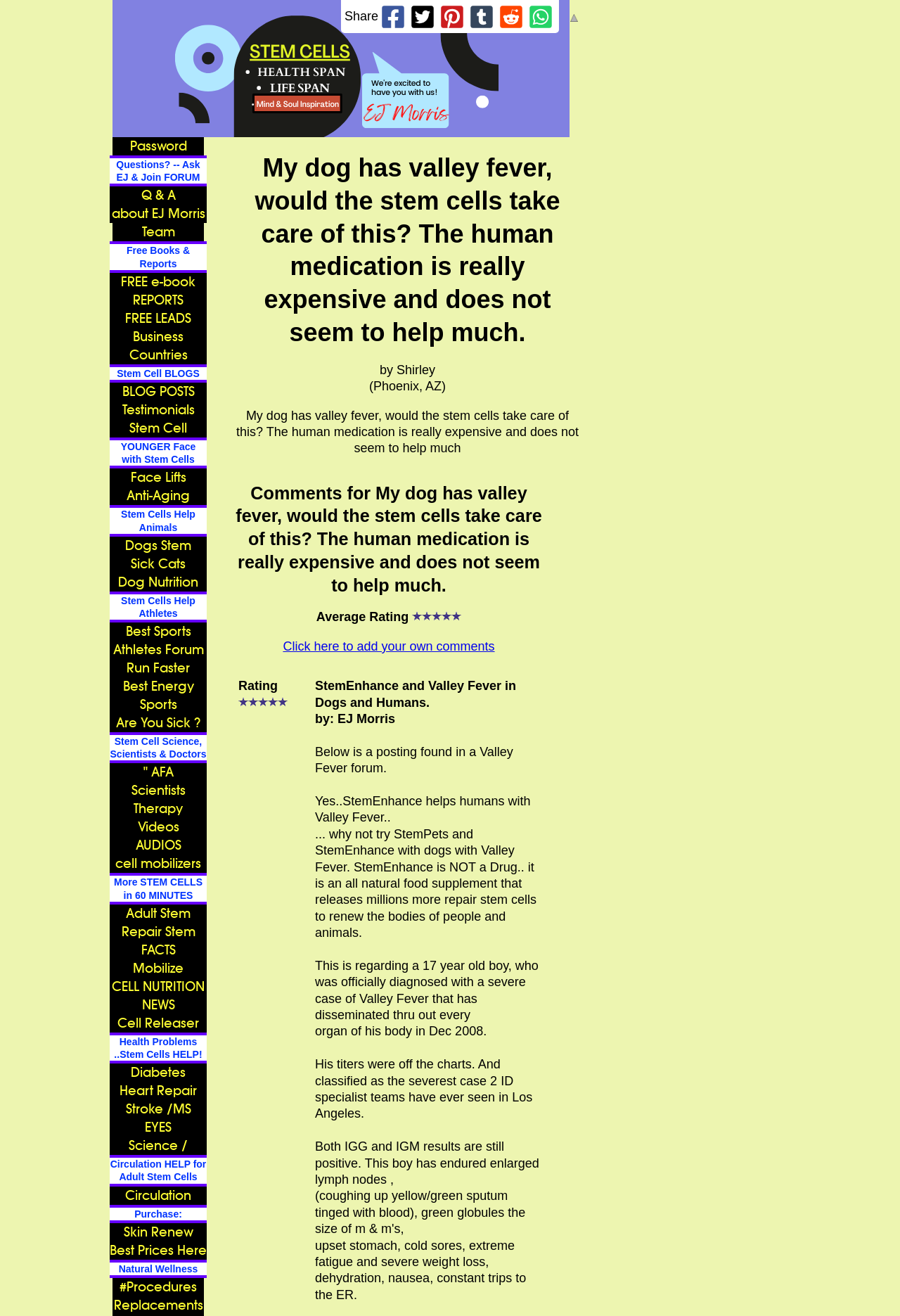What is the main title displayed on this webpage?

My dog has valley fever, would the stem cells take care of this? The human medication is really expensive and does not seem to help much.